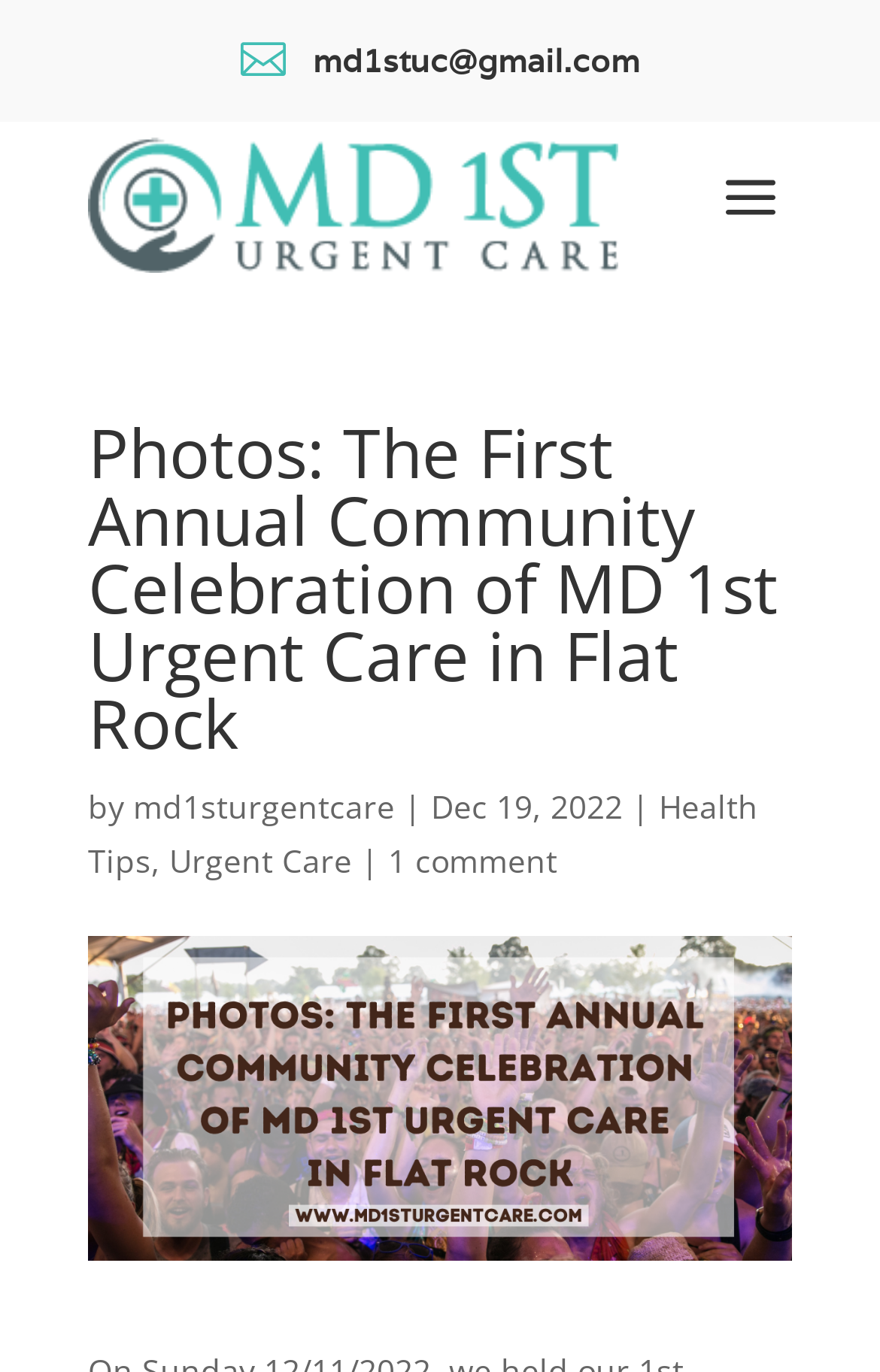Extract the bounding box for the UI element that matches this description: "md1sturgentcare".

[0.151, 0.572, 0.449, 0.603]